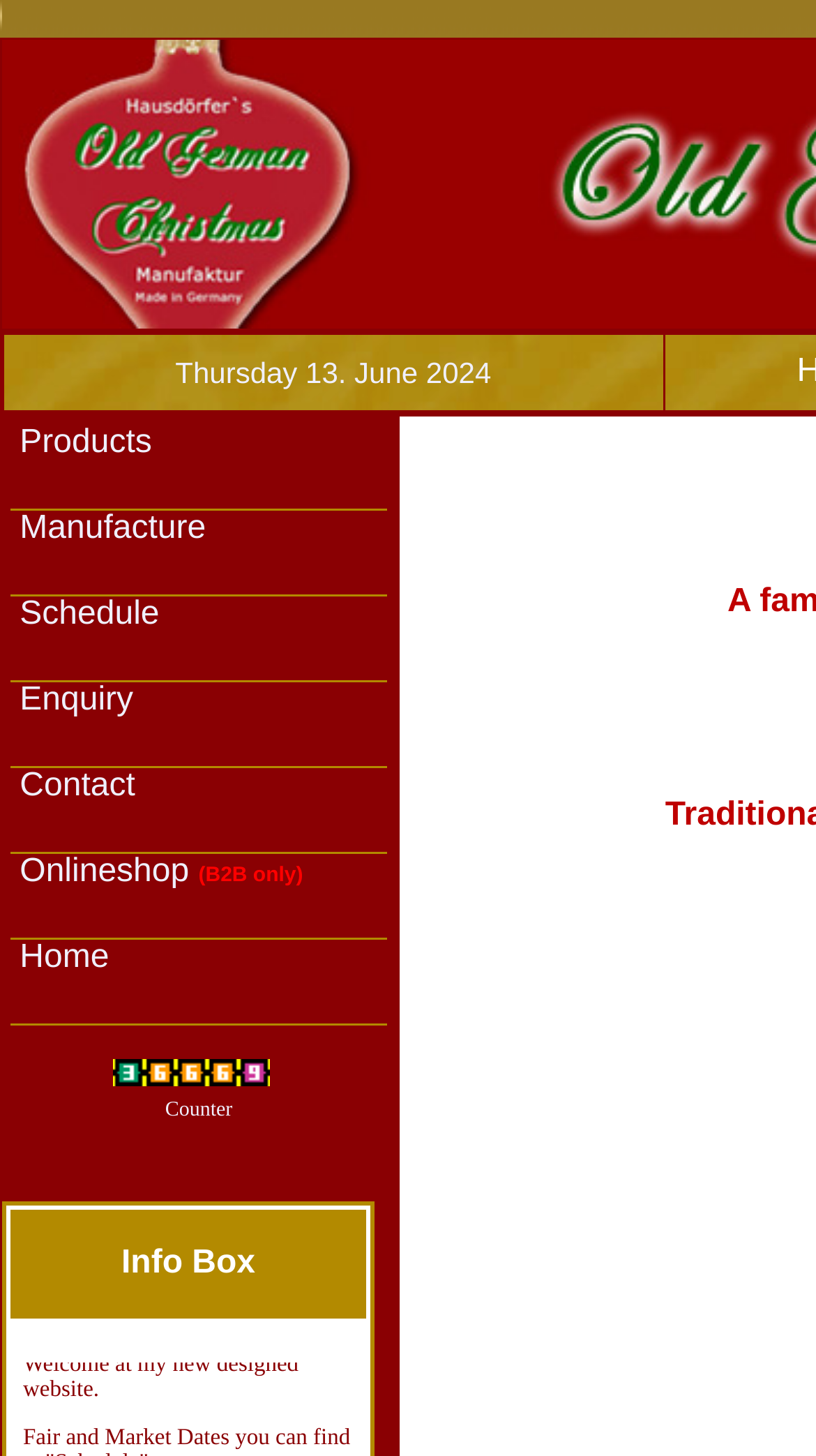What is the image below the top navigation menu?
Answer the question with detailed information derived from the image.

I found an image element with a bounding box coordinate of [0.139, 0.727, 0.331, 0.746] which is a child of a link element. This image is likely a logo or icon for the website, given its position below the top navigation menu.